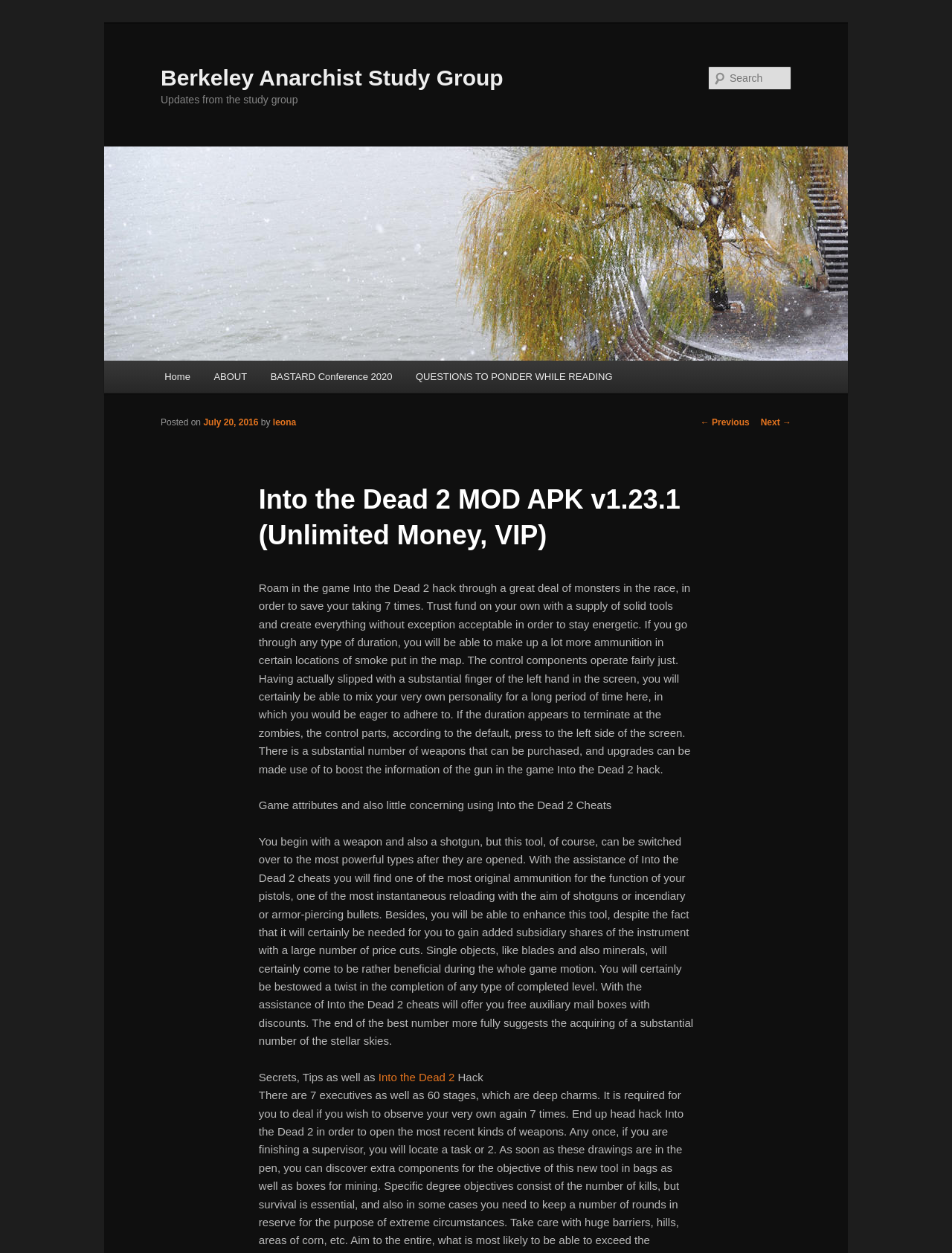What is the main topic of the webpage?
Look at the image and respond with a one-word or short-phrase answer.

Into the Dead 2 game hack